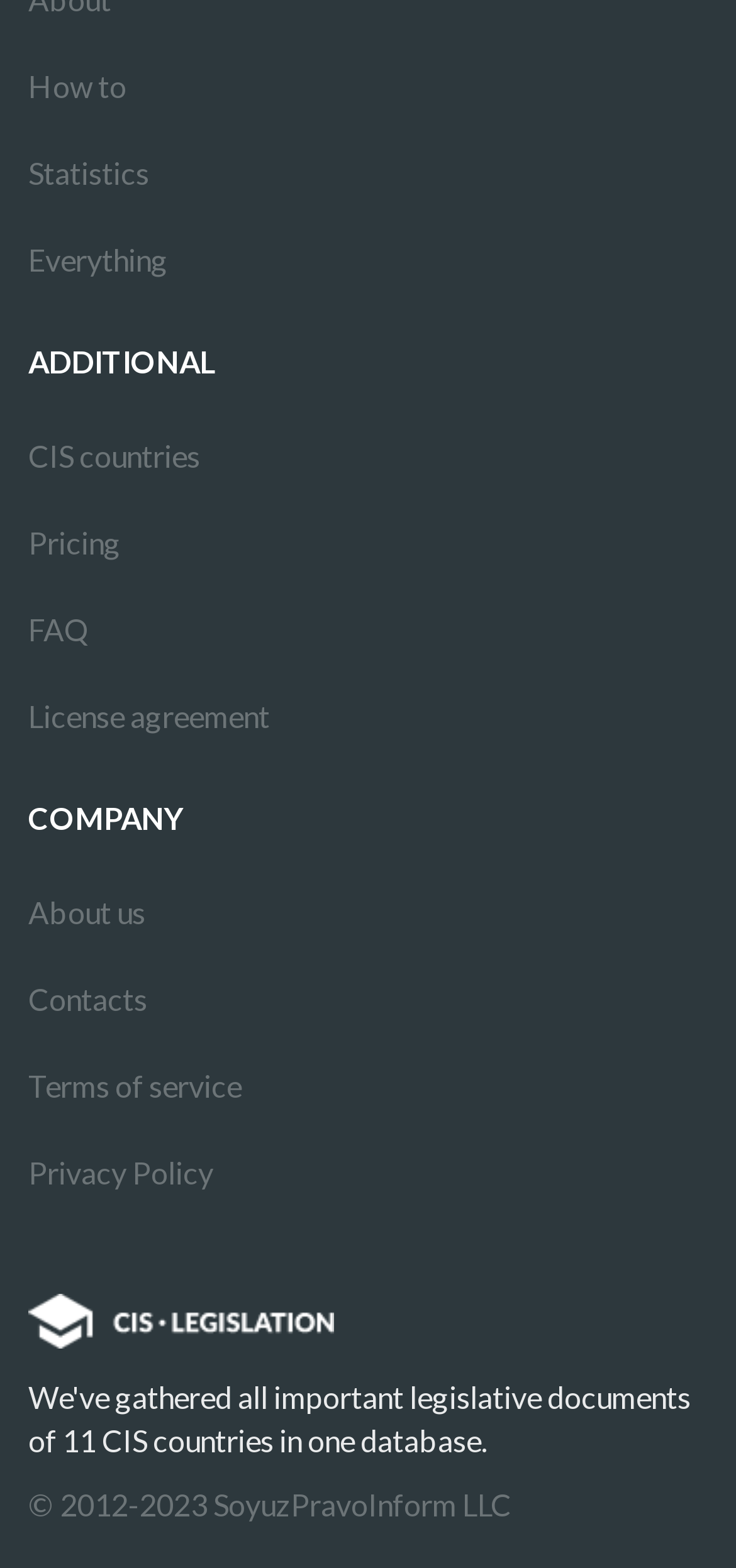Could you specify the bounding box coordinates for the clickable section to complete the following instruction: "Learn about 'About us'"?

[0.038, 0.555, 0.962, 0.61]